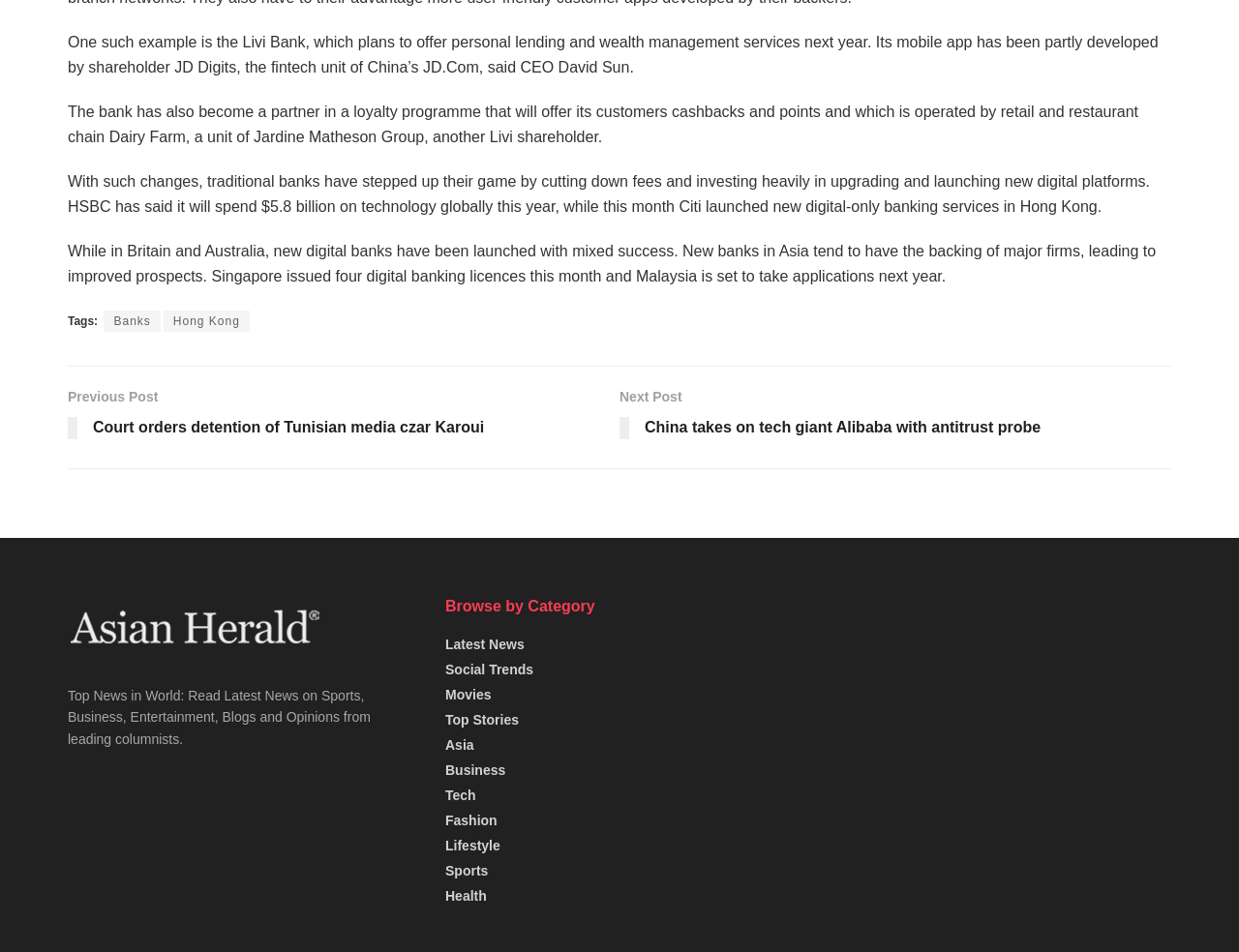What is the amount HSBC plans to spend on technology globally this year?
From the screenshot, supply a one-word or short-phrase answer.

$5.8 billion